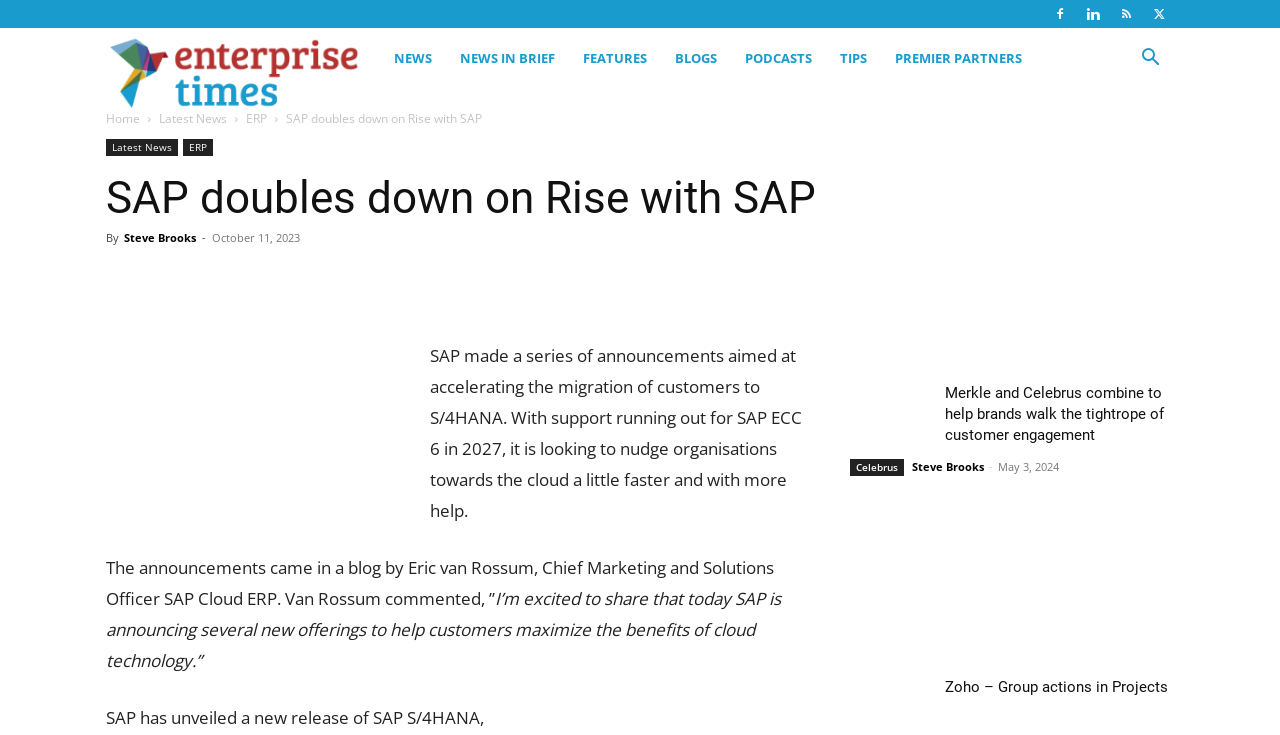Please identify the coordinates of the bounding box that should be clicked to fulfill this instruction: "Read the article by Steve Brooks".

[0.097, 0.313, 0.153, 0.333]